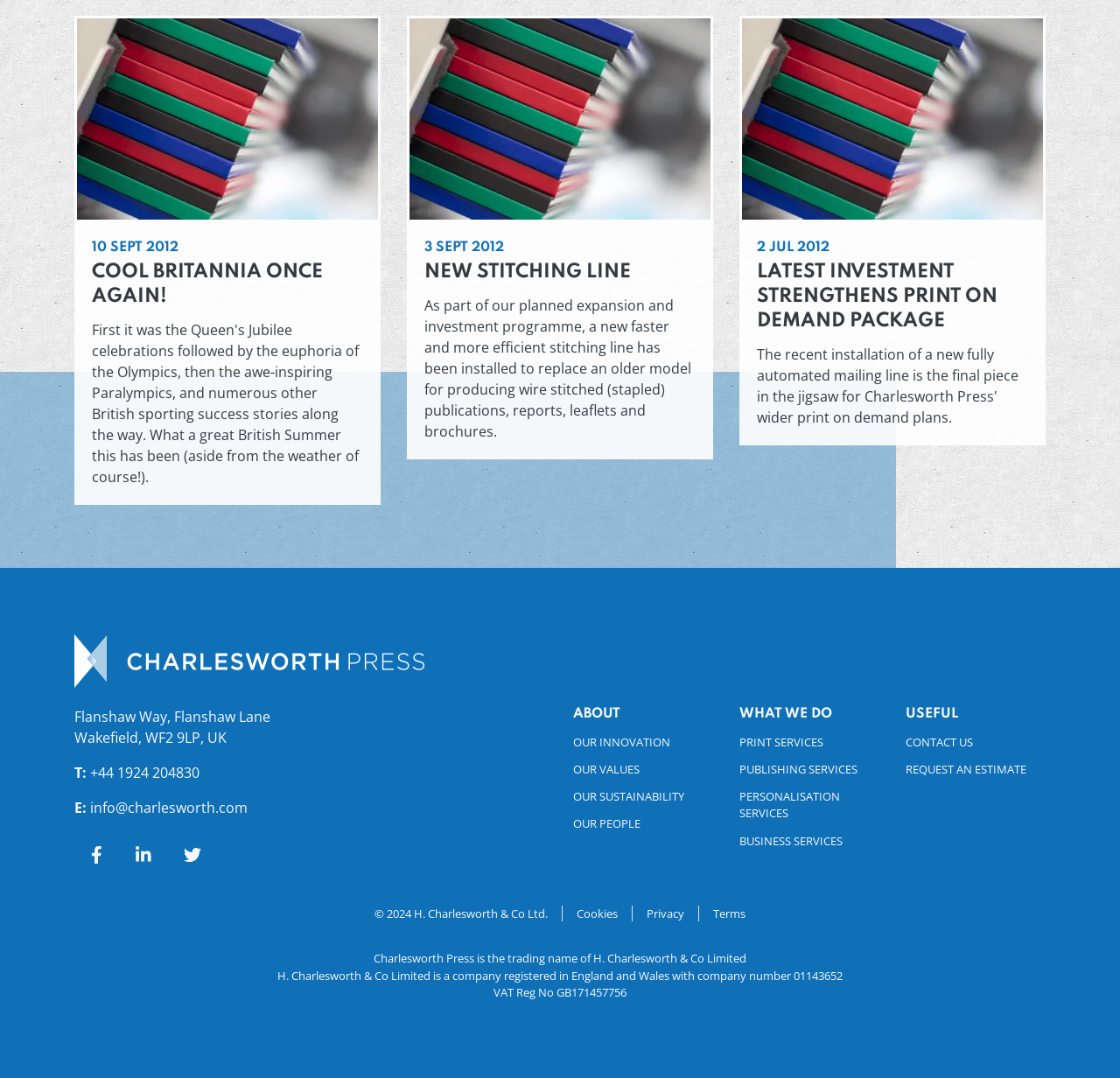Please give a one-word or short phrase response to the following question: 
What are the services provided by Charlesworth Press?

PRINT SERVICES, PUBLISHING SERVICES, PERSONALISATION SERVICES, BUSINESS SERVICES